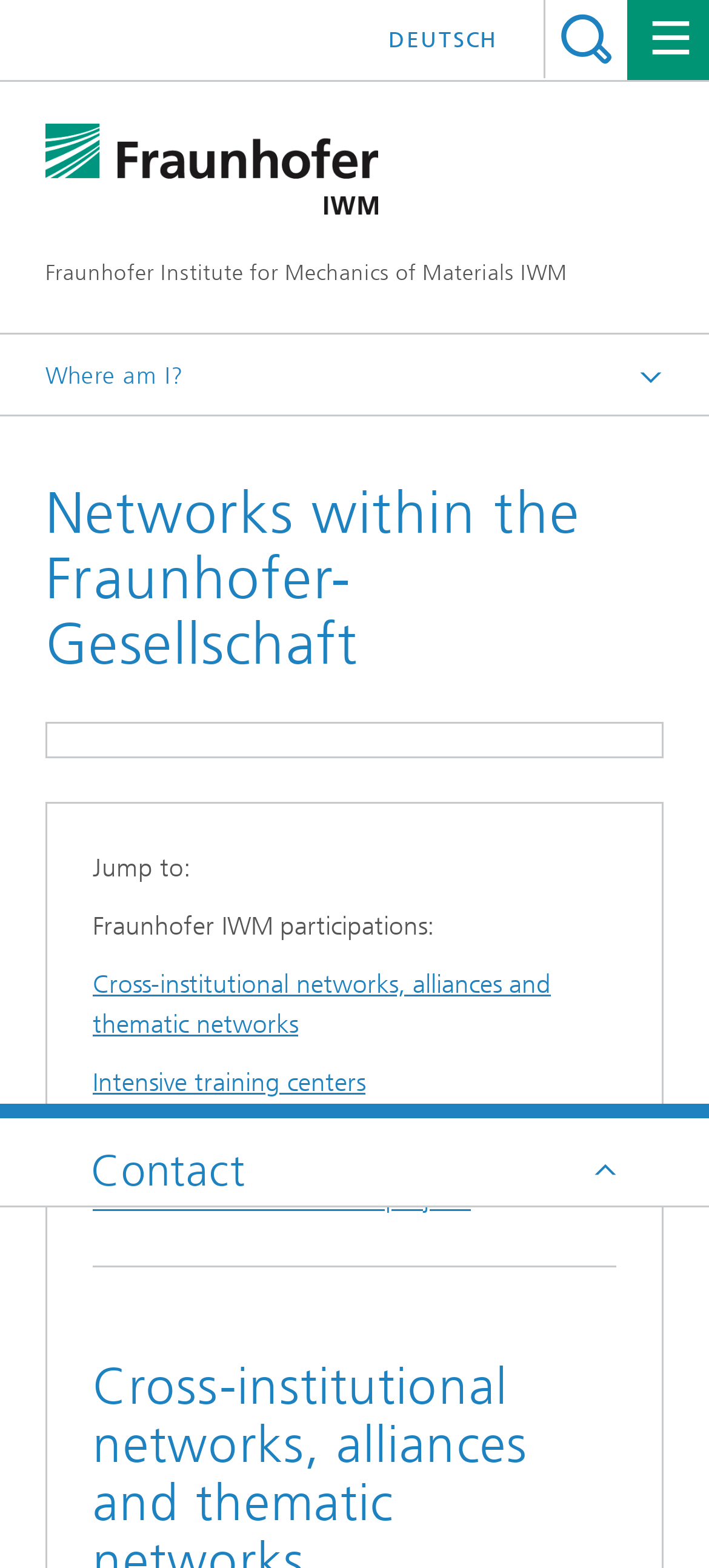Identify the bounding box coordinates of the area that should be clicked in order to complete the given instruction: "View the 'YALE MAXI-FLIP SPORT 12′' product". The bounding box coordinates should be four float numbers between 0 and 1, i.e., [left, top, right, bottom].

None